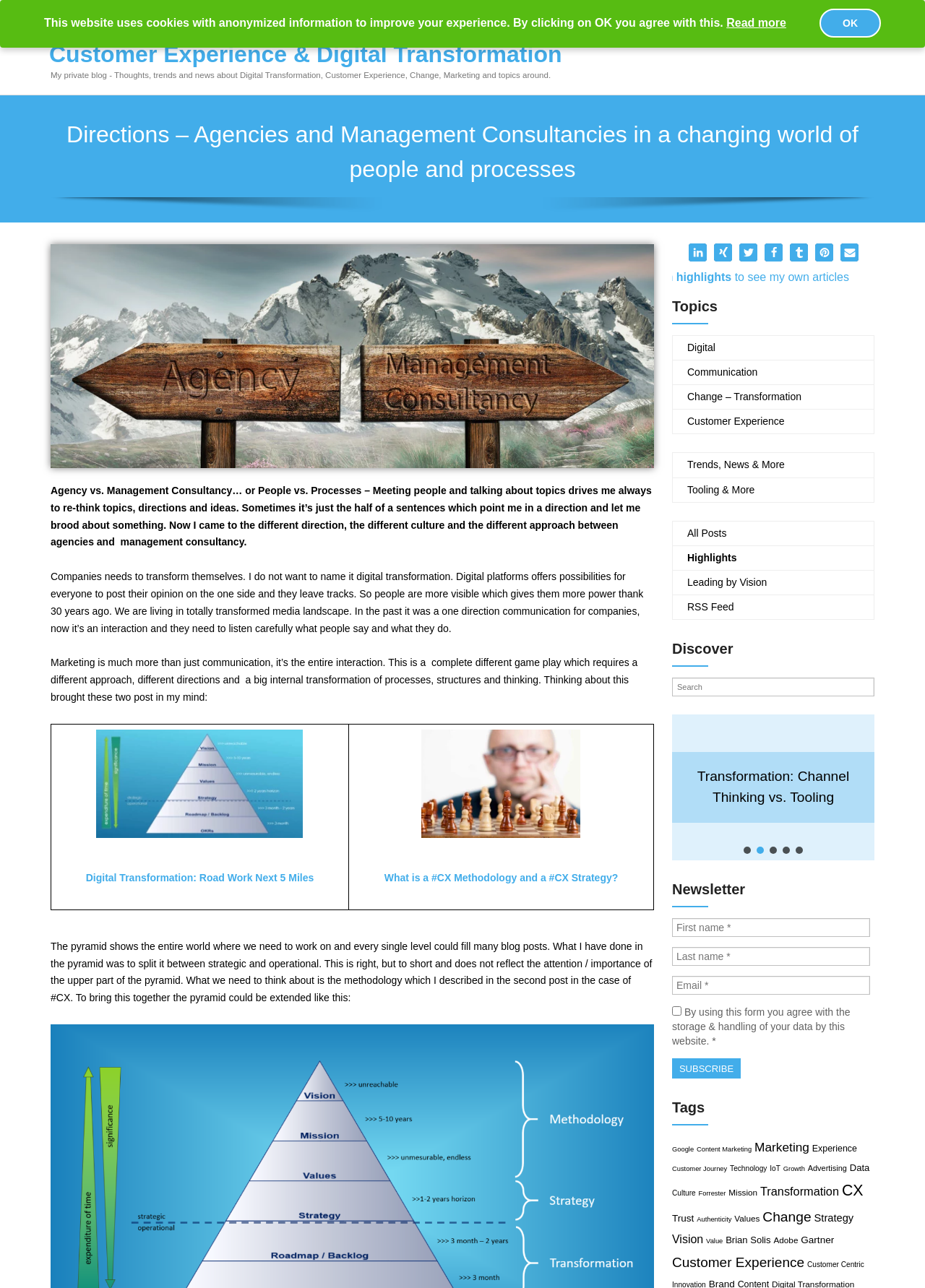Please identify the bounding box coordinates of the area I need to click to accomplish the following instruction: "Discover more".

[0.727, 0.495, 0.945, 0.518]